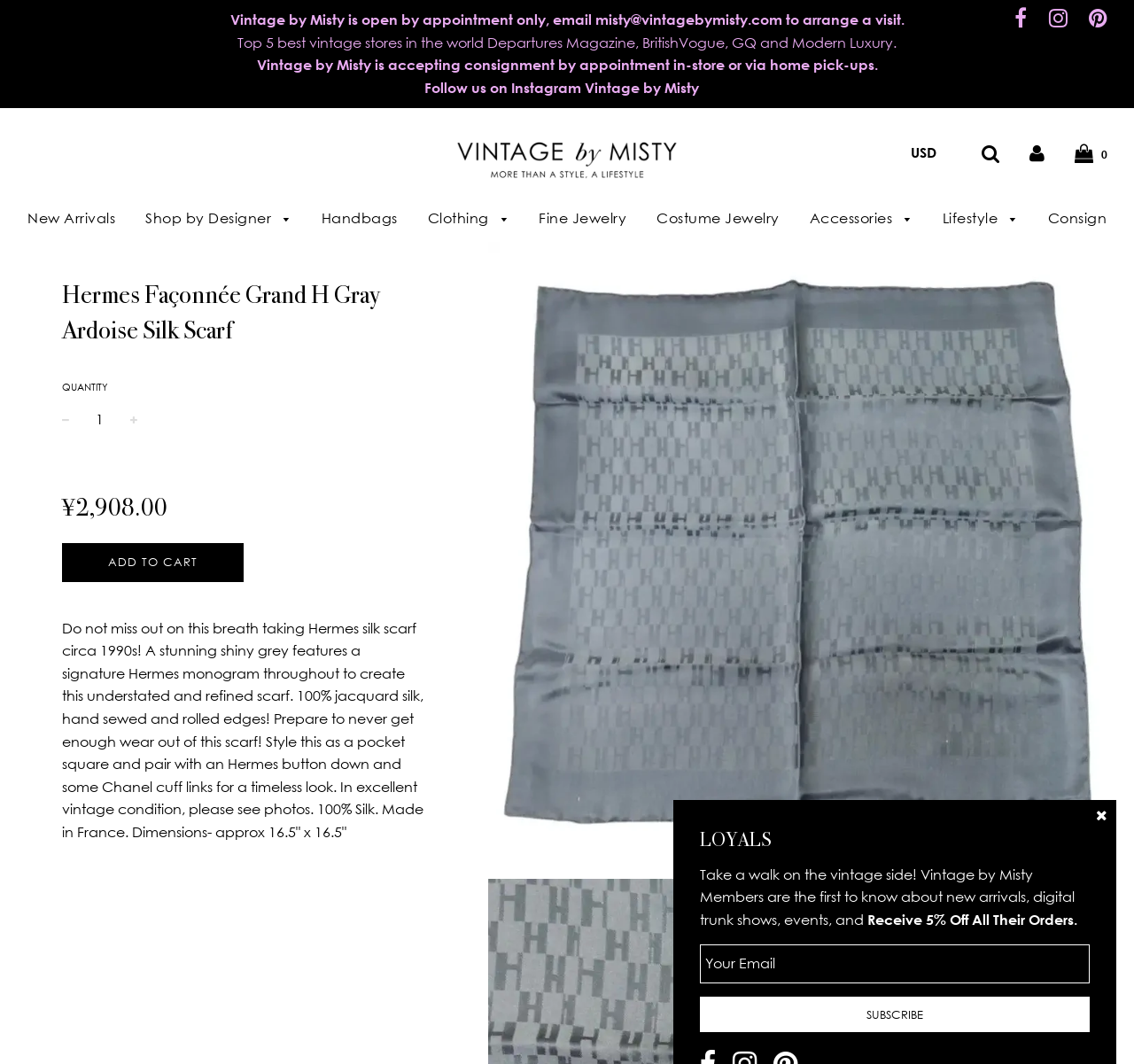Please identify the bounding box coordinates of the element on the webpage that should be clicked to follow this instruction: "Click the 'Consign' link". The bounding box coordinates should be given as four float numbers between 0 and 1, formatted as [left, top, right, bottom].

[0.912, 0.186, 0.976, 0.224]